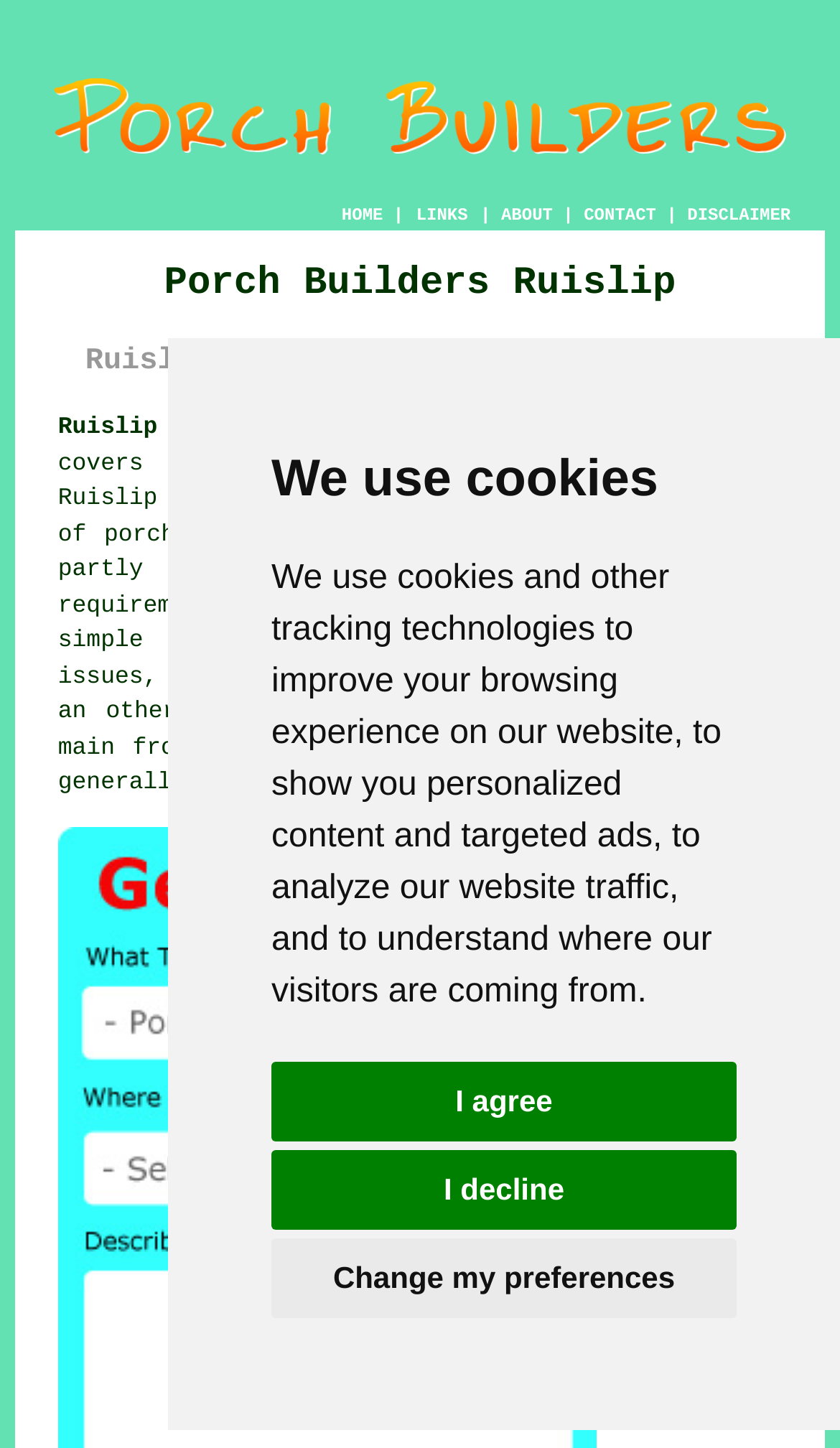What is the location served by the porch builders?
Refer to the image and respond with a one-word or short-phrase answer.

Ruislip, Greater London